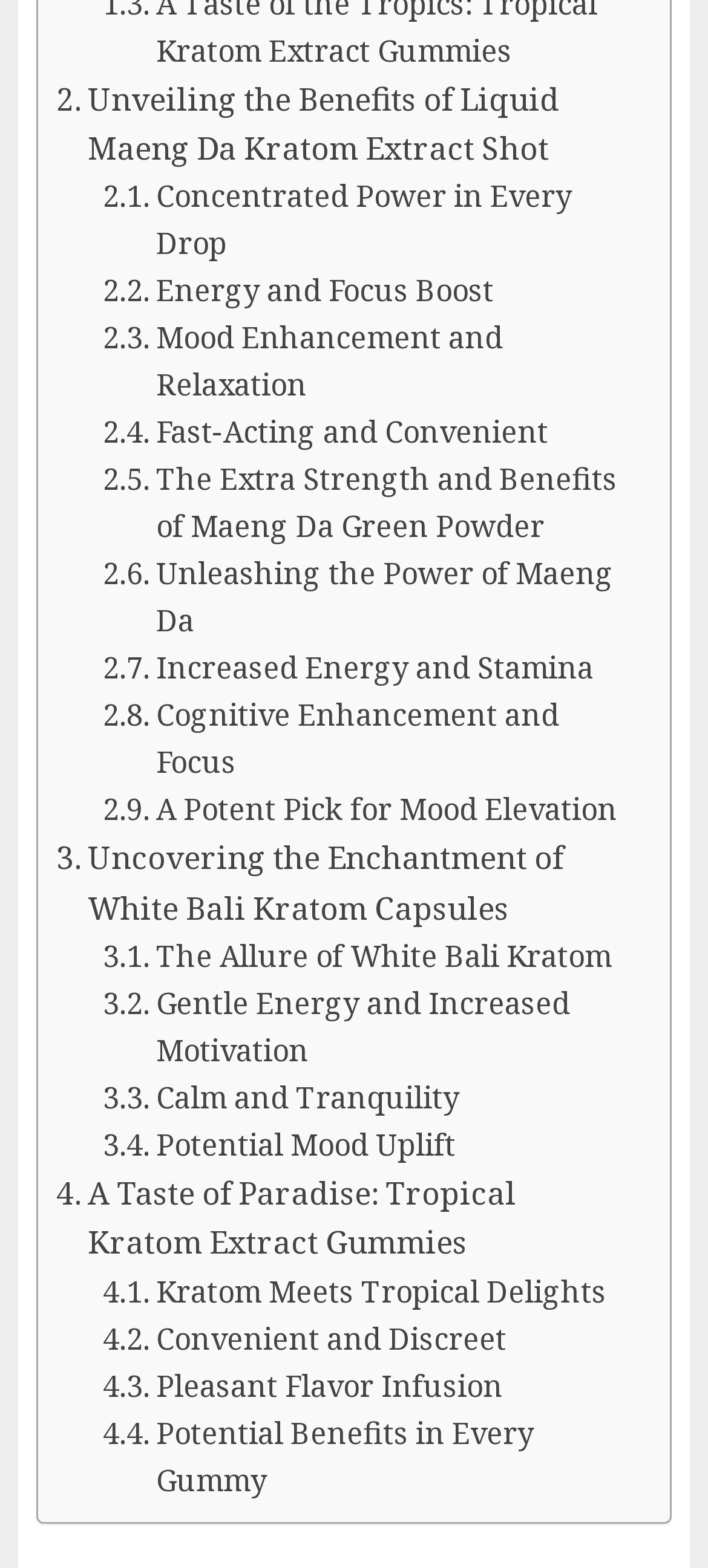Please determine the bounding box coordinates of the area that needs to be clicked to complete this task: 'Explore the enchantment of White Bali Kratom Capsules'. The coordinates must be four float numbers between 0 and 1, formatted as [left, top, right, bottom].

[0.079, 0.532, 0.895, 0.595]